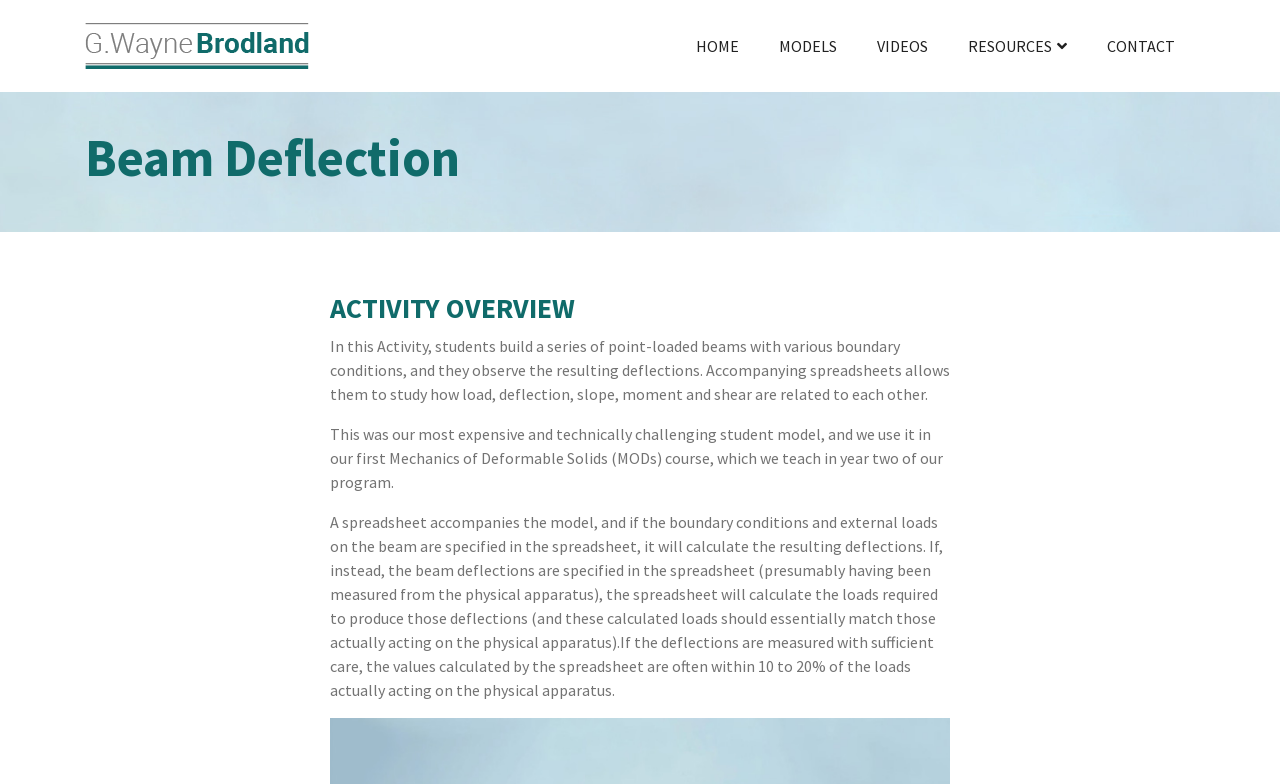Carefully examine the image and provide an in-depth answer to the question: What is the purpose of the accompanying spreadsheet?

According to the text, the spreadsheet accompanies the model and can calculate the resulting deflections if the boundary conditions and external loads on the beam are specified. It can also calculate the loads required to produce those deflections if the beam deflections are specified.